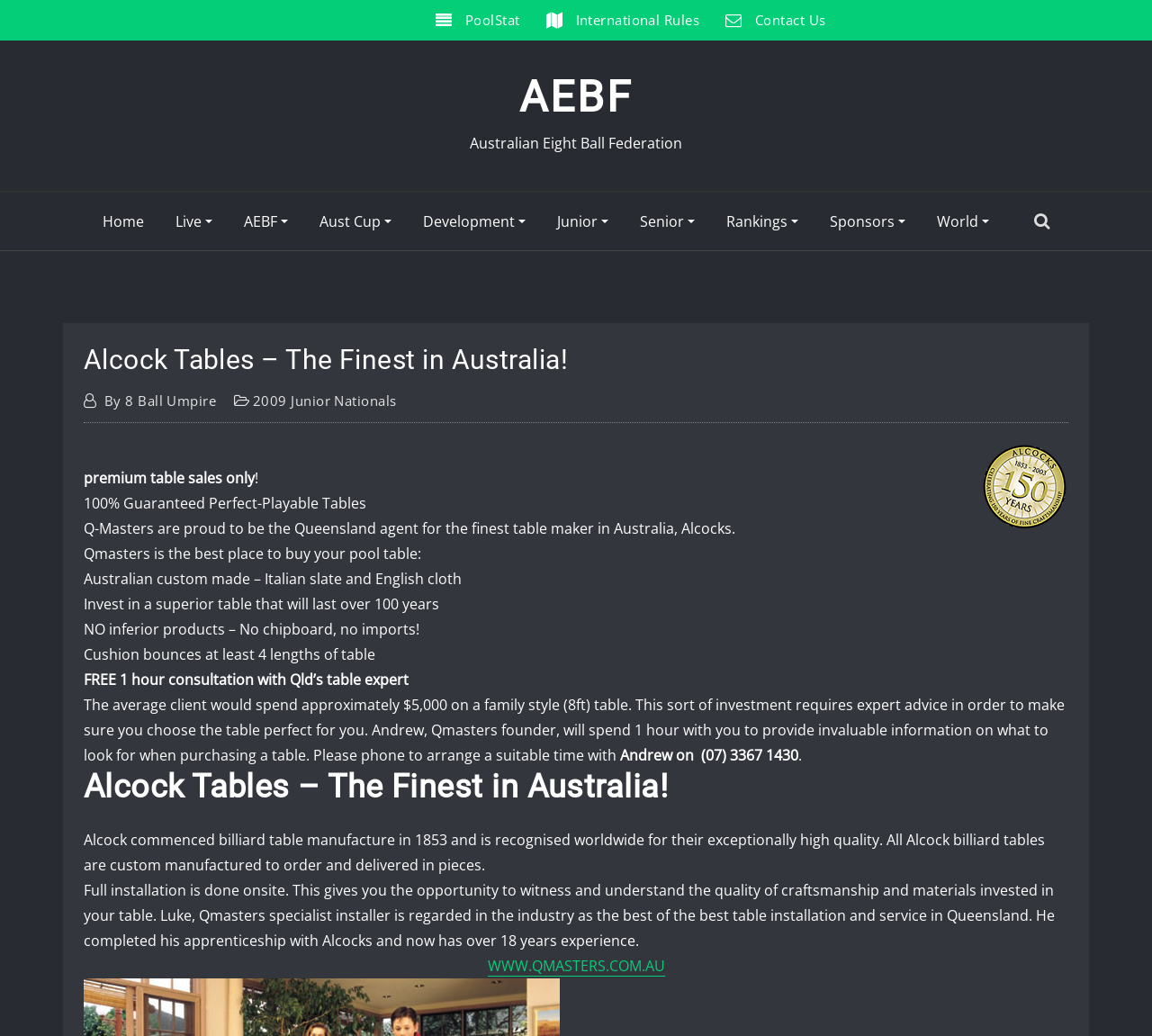What is the phone number to arrange a consultation with Andrew?
Please answer the question with a detailed response using the information from the screenshot.

The answer can be found in the static text 'Andrew on (07) 3367 1430' which is located near the bottom of the webpage, providing the contact information to arrange a consultation with Andrew.